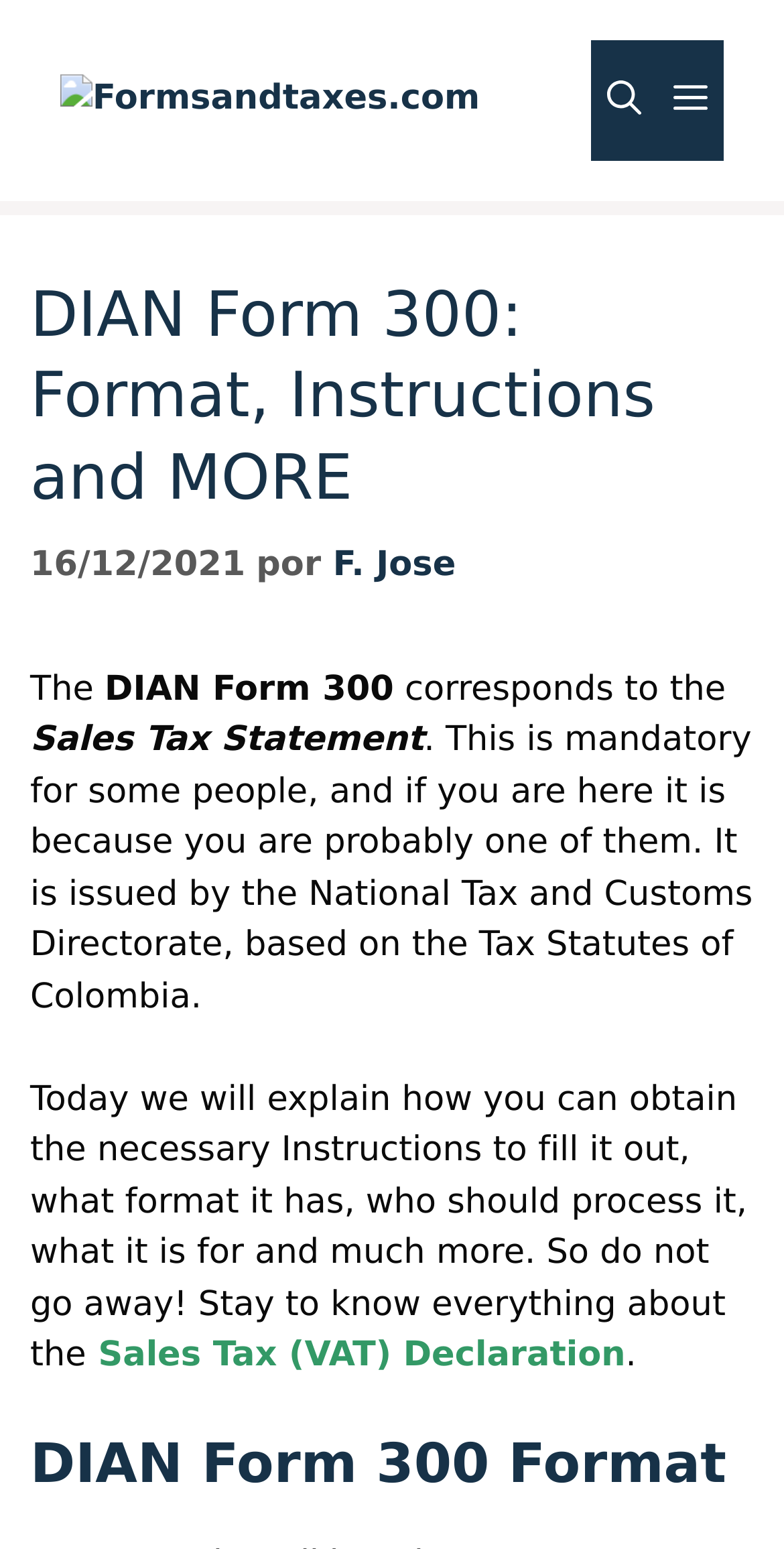Who issued DIAN Form 300?
Kindly give a detailed and elaborate answer to the question.

The webpage states that DIAN Form 300 is issued by the National Tax and Customs Directorate, based on the Tax Statutes of Colombia.